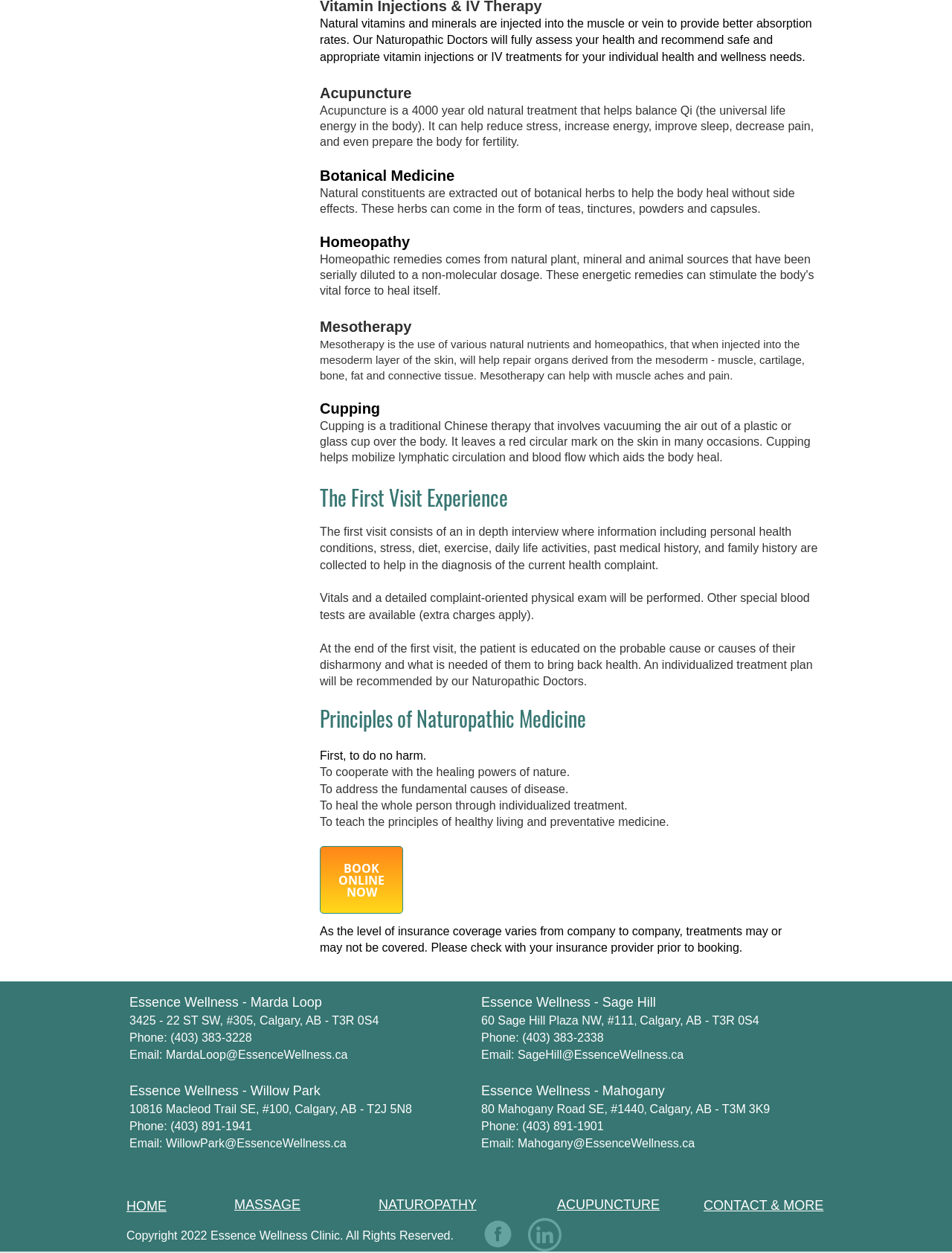Using the given description, provide the bounding box coordinates formatted as (top-left x, top-left y, bottom-right x, bottom-right y), with all values being floating point numbers between 0 and 1. Description: Email: WillowPark@EssenceWellness.ca

[0.136, 0.908, 0.364, 0.918]